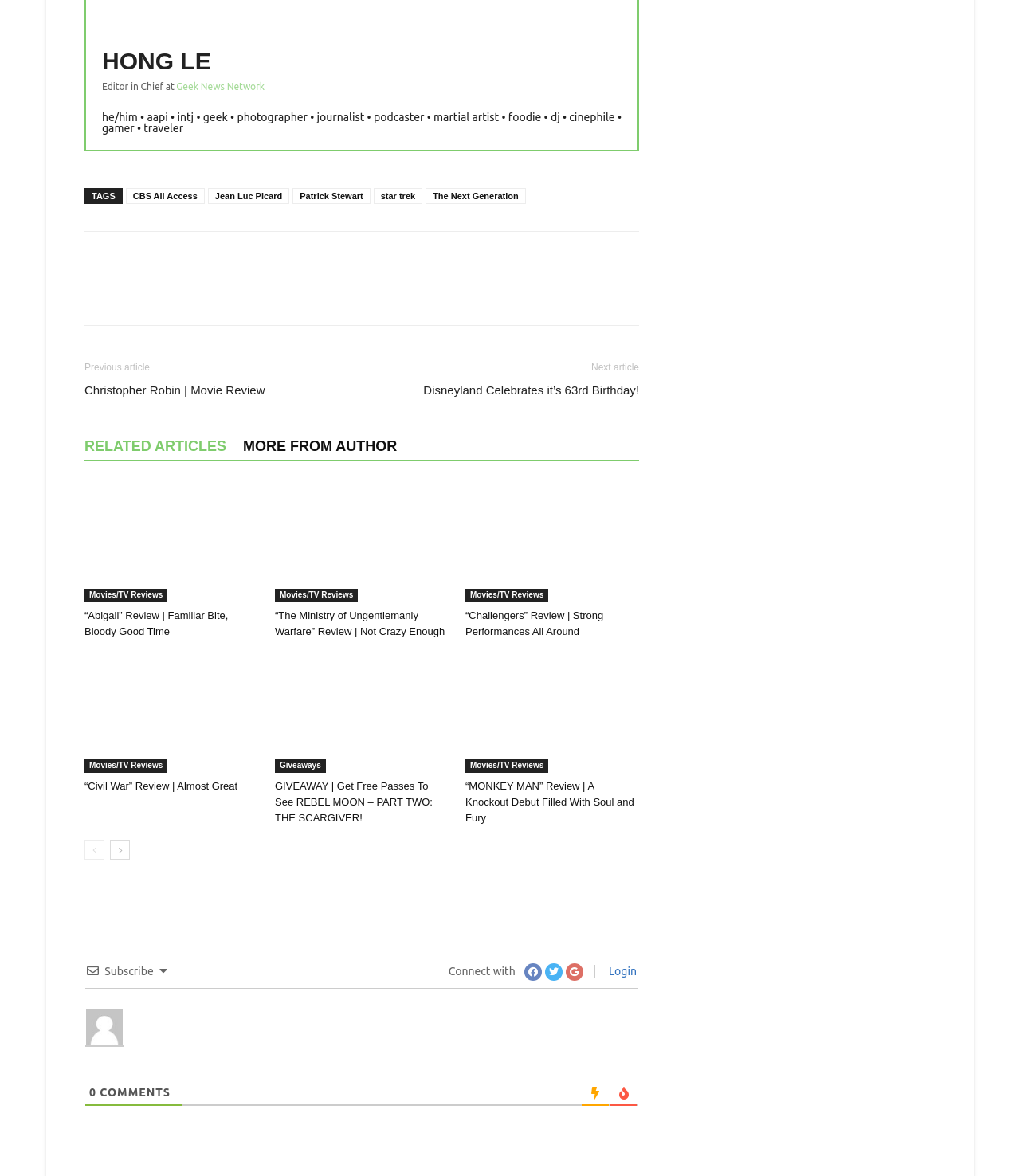How many social media links are available in the footer?
Give a detailed response to the question by analyzing the screenshot.

The answer can be found by counting the link elements with icons in the footer section, specifically the elements with bounding box coordinates [0.176, 0.235, 0.208, 0.262], [0.212, 0.235, 0.243, 0.262], [0.248, 0.235, 0.279, 0.262], [0.284, 0.235, 0.315, 0.262], [0.32, 0.235, 0.351, 0.262], [0.356, 0.235, 0.387, 0.262], and [0.392, 0.235, 0.423, 0.262].